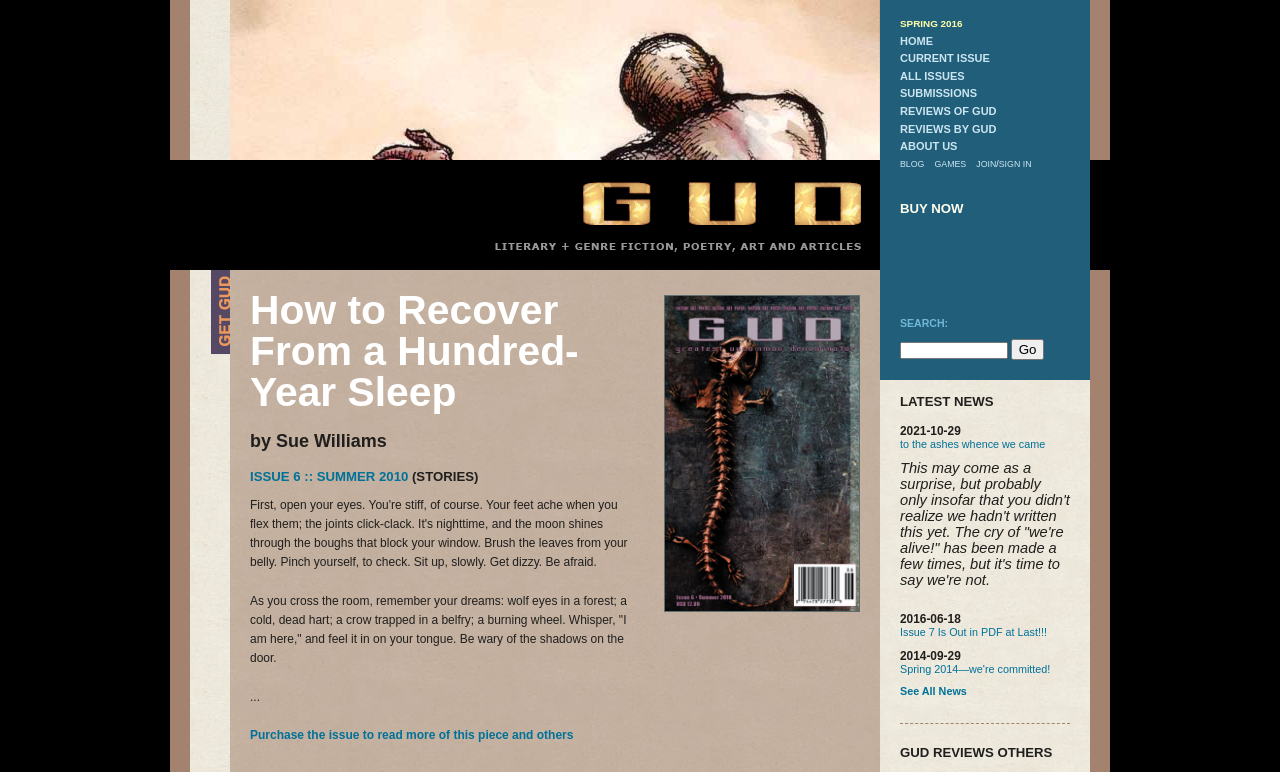Answer succinctly with a single word or phrase:
What is the title of the story on the current issue?

How to Recover From a Hundred-Year Sleep